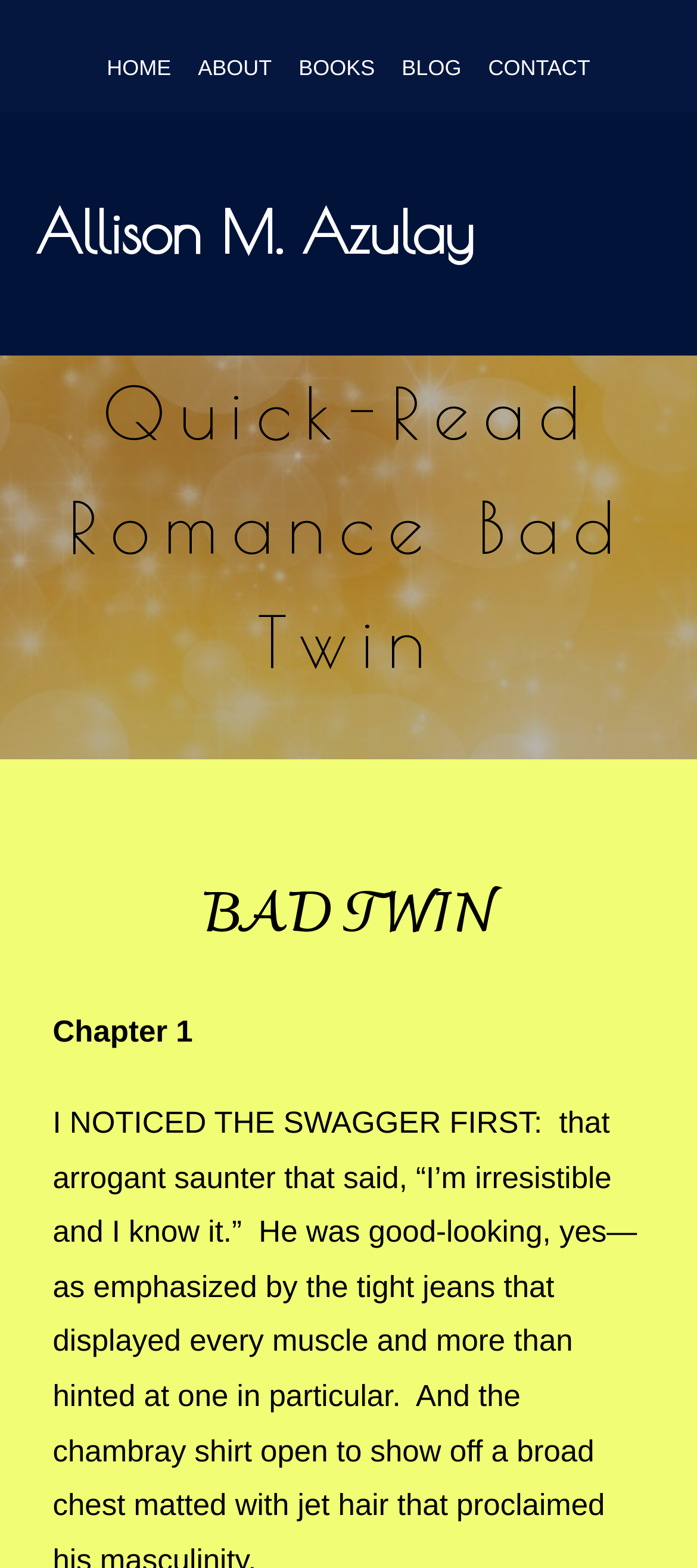Generate a comprehensive description of the contents of the webpage.

The webpage is about the book "Quick-Read Romance Bad Twin" by Allison M. Azulay. At the top, there is a navigation menu with five links: "HOME", "ABOUT", "BOOKS", "BLOG", and "CONTACT", aligned horizontally from left to right. Below the navigation menu, there is a link to the author's name, "Allison M. Azulay", which takes up a significant portion of the width.

The main content area is divided into sections. The first section has a heading "Quick-Read Romance Bad Twin" followed by a larger, more prominent heading "BAD TWIN". Below these headings, there is a static text "Chapter 1", indicating the start of the book's content.